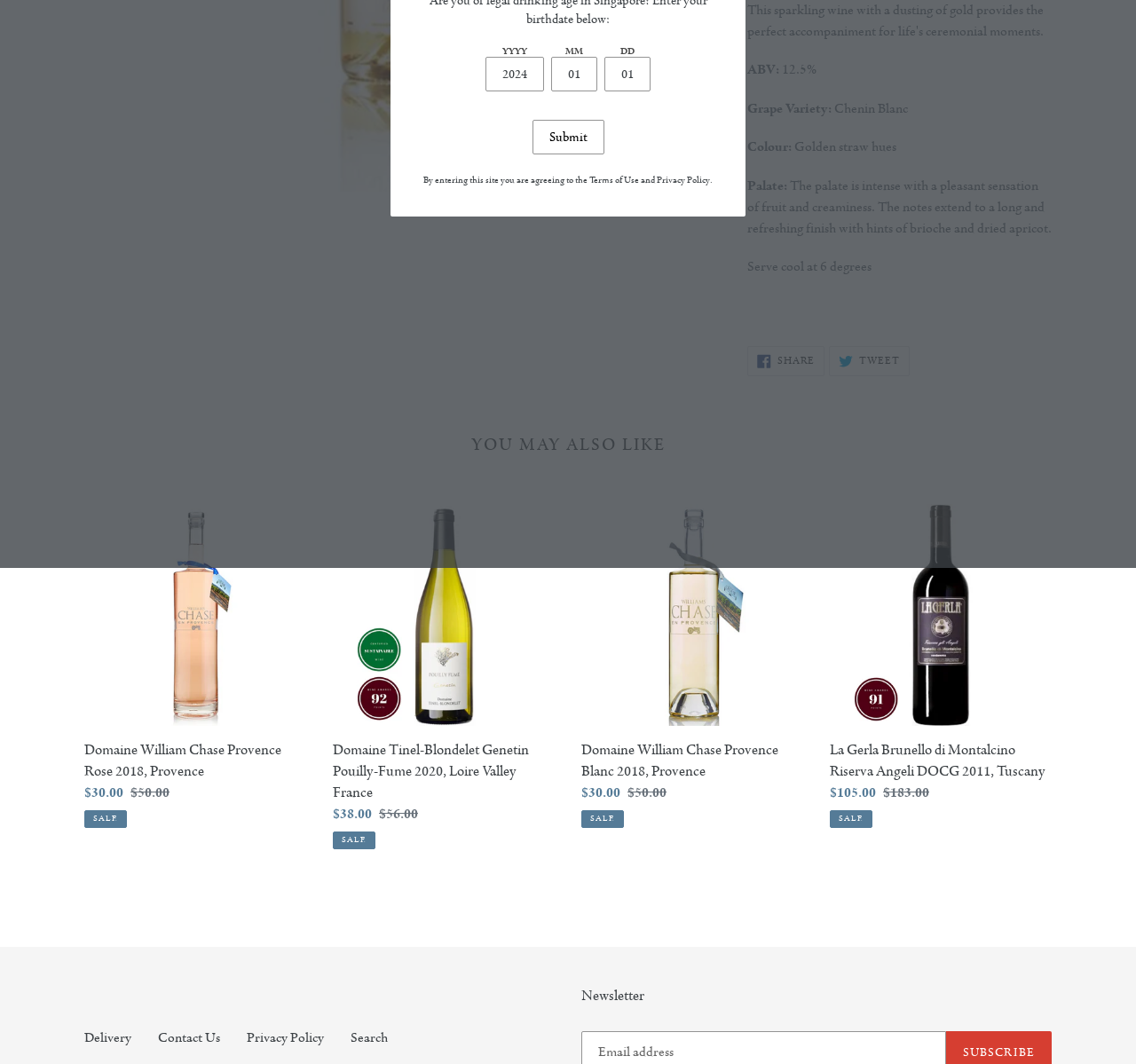Provide the bounding box coordinates of the HTML element this sentence describes: "Share Share on Facebook". The bounding box coordinates consist of four float numbers between 0 and 1, i.e., [left, top, right, bottom].

[0.658, 0.326, 0.726, 0.354]